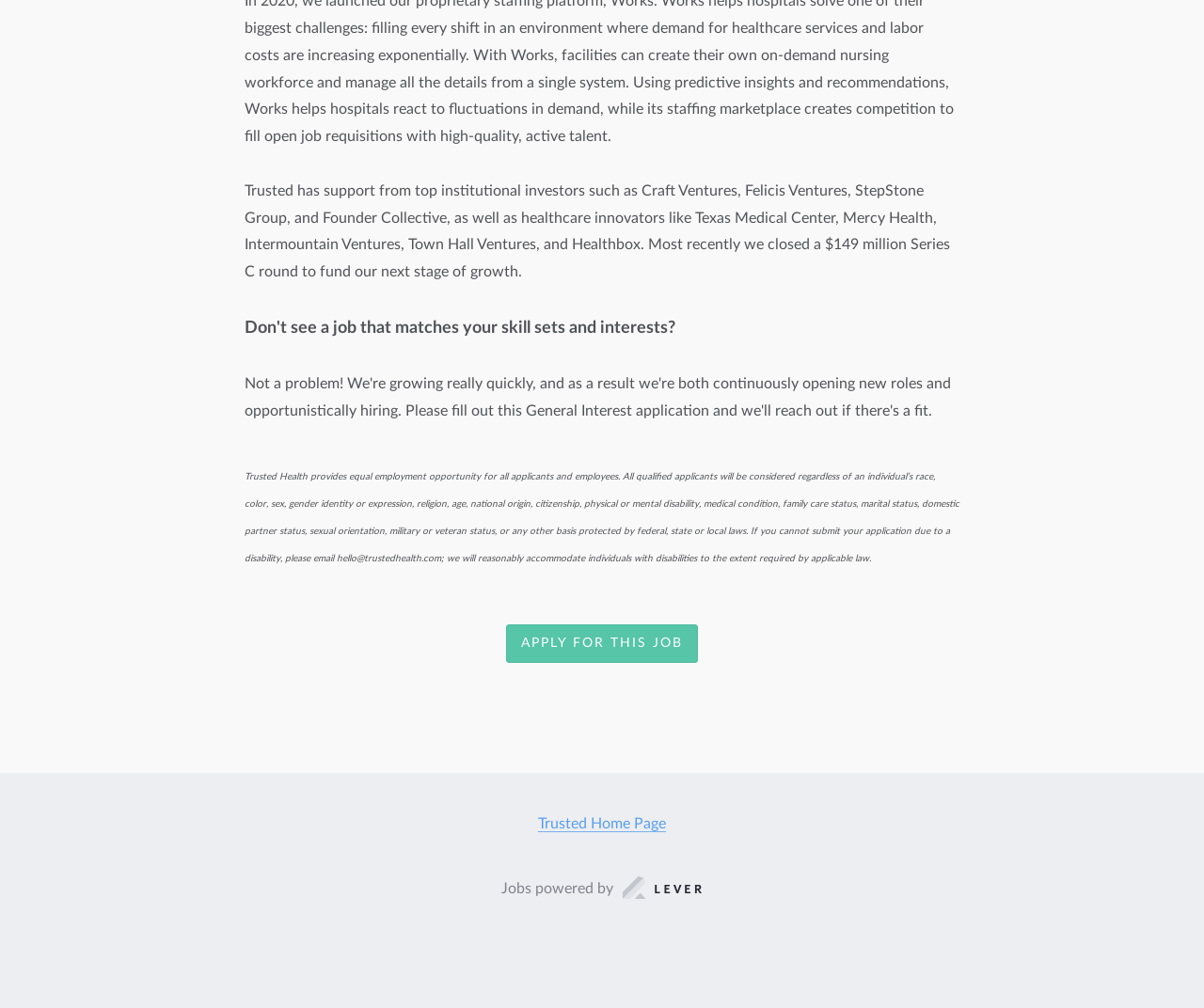Identify the coordinates of the bounding box for the element described below: "Counselling from Experts". Return the coordinates as four float numbers between 0 and 1: [left, top, right, bottom].

None